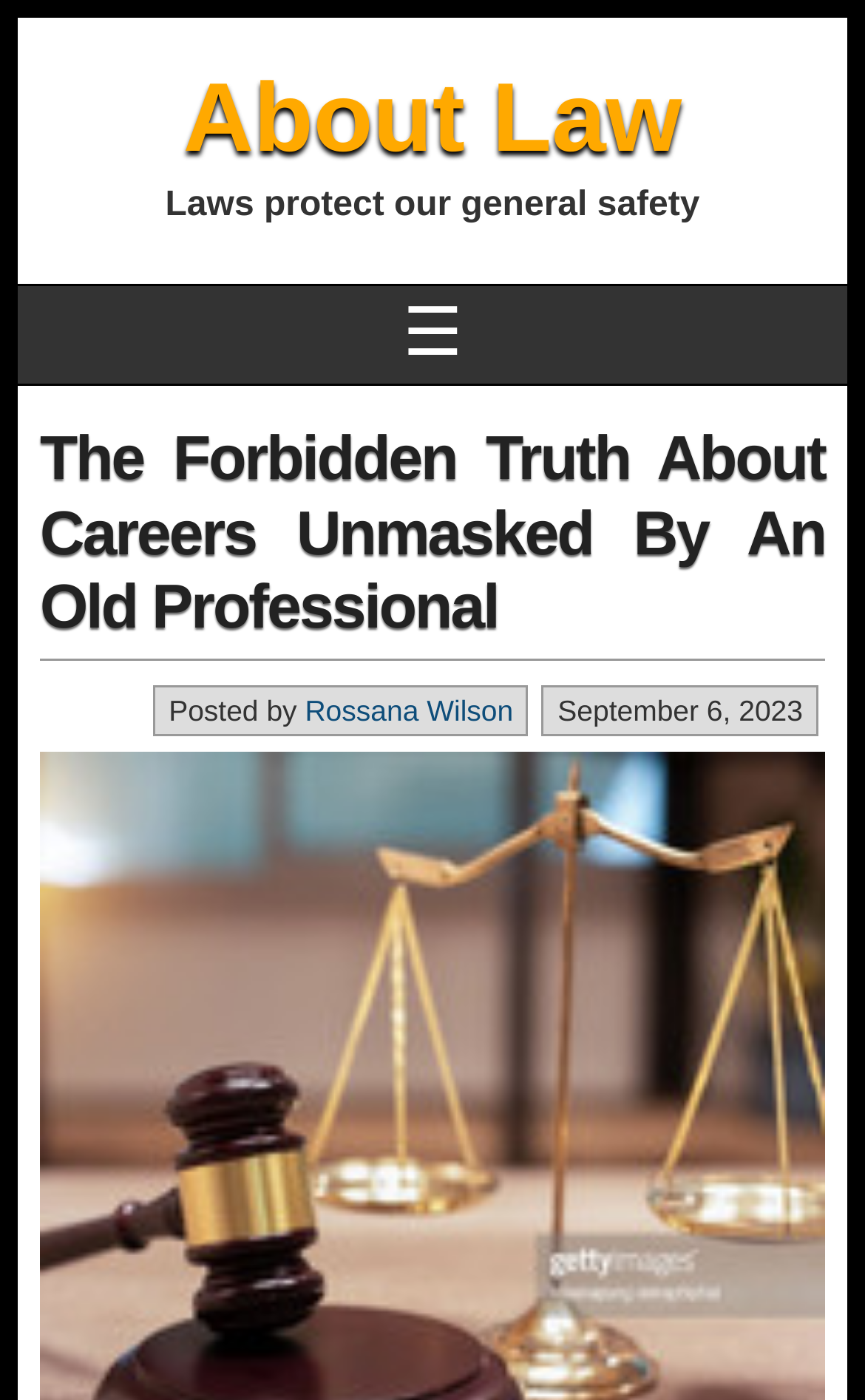When was the article posted?
Ensure your answer is thorough and detailed.

The date of the article can be found by looking at the static text 'September 6, 2023', which is located below the heading 'The Forbidden Truth About Careers Unmasked By An Old Professional'.